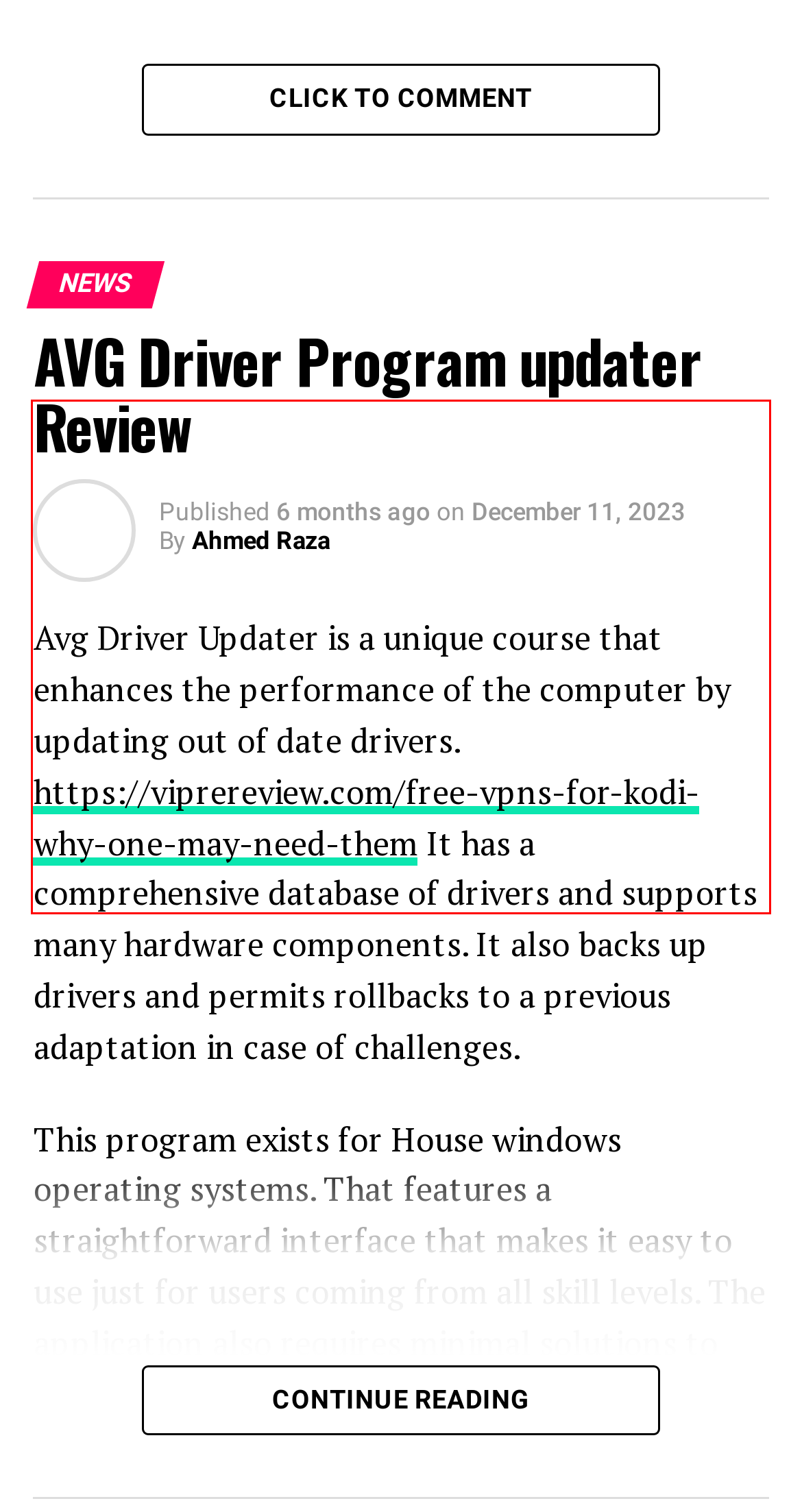You are looking at a screenshot of a webpage with a red rectangle bounding box. Use OCR to identify and extract the text content found inside this red bounding box.

In addition to standard accounting application features, locate a solution that integrates with www.securityonlinesolution.com/best-free-antivirus-for-mac the other organization programs you utilize. This helps you to save time and gets rid of duplicate info entry. Salaries processing, point-of-sale (POS) systems and customer romance management systems are types of commonly integrated accounting alternatives.